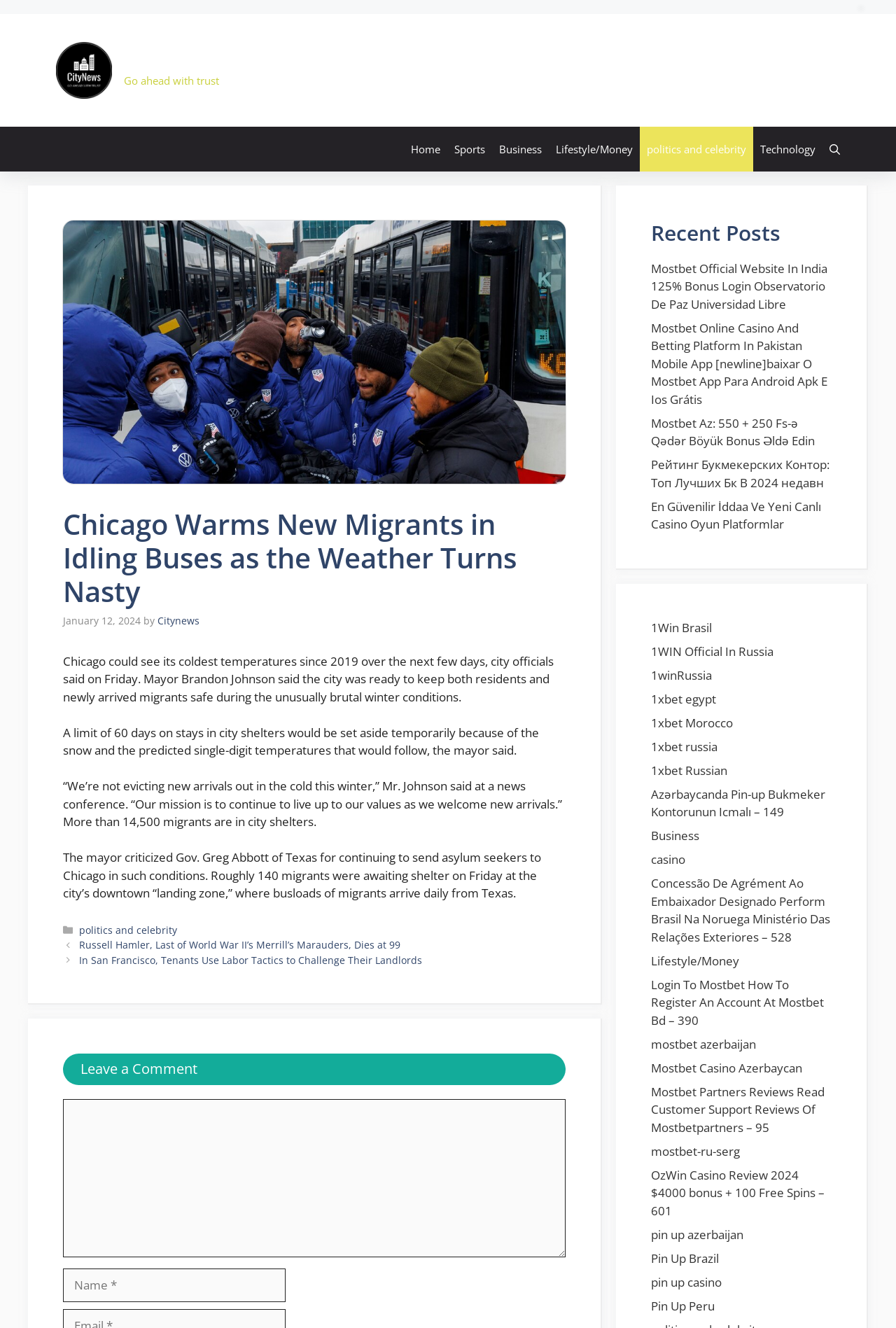Please identify the bounding box coordinates of the area that needs to be clicked to follow this instruction: "Click on the 'Home' link".

[0.451, 0.095, 0.499, 0.129]